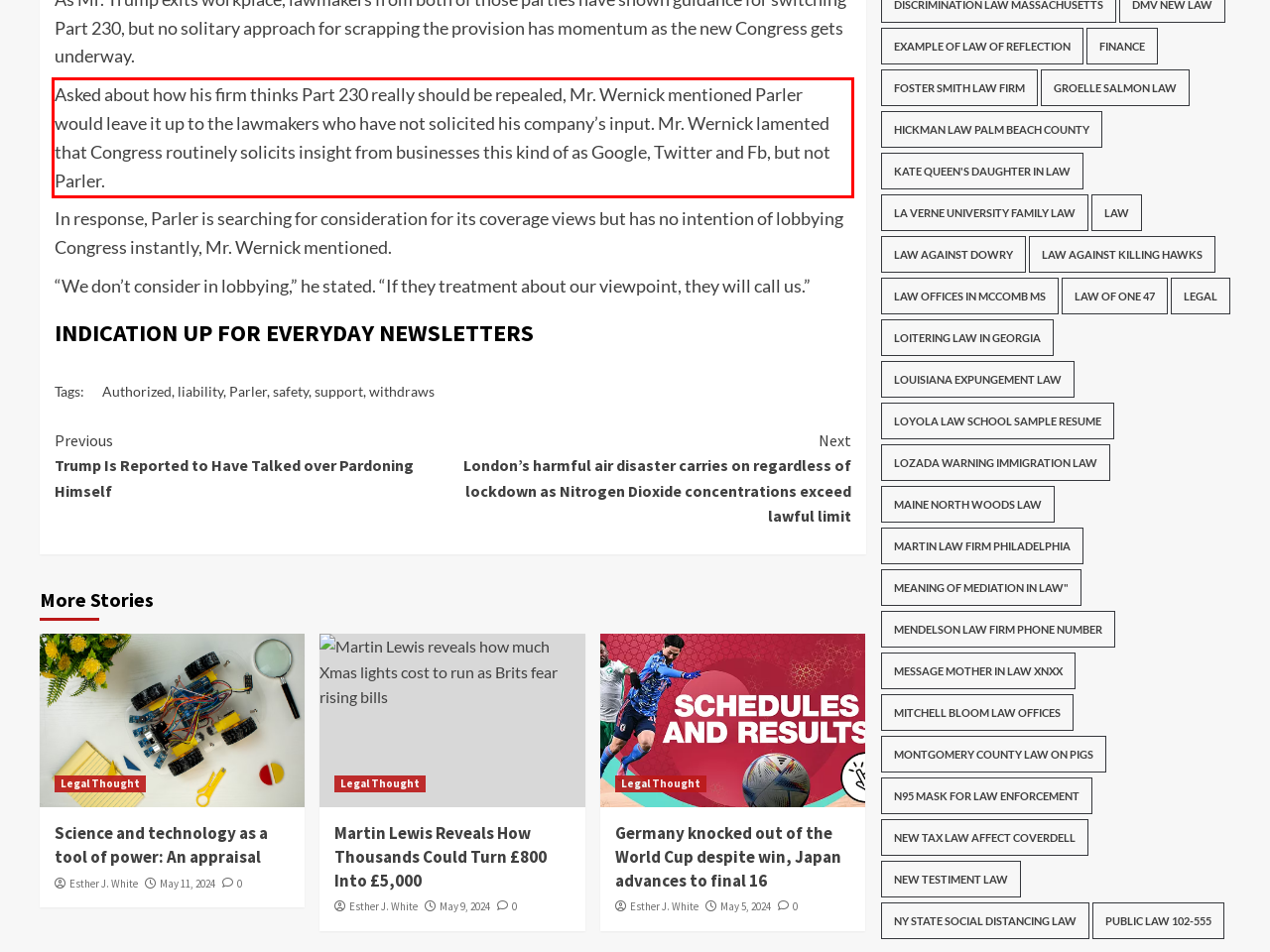Please perform OCR on the text within the red rectangle in the webpage screenshot and return the text content.

Asked about how his firm thinks Part 230 really should be repealed, Mr. Wernick mentioned Parler would leave it up to the lawmakers who have not solicited his company’s input. Mr. Wernick lamented that Congress routinely solicits insight from businesses this kind of as Google, Twitter and Fb, but not Parler.